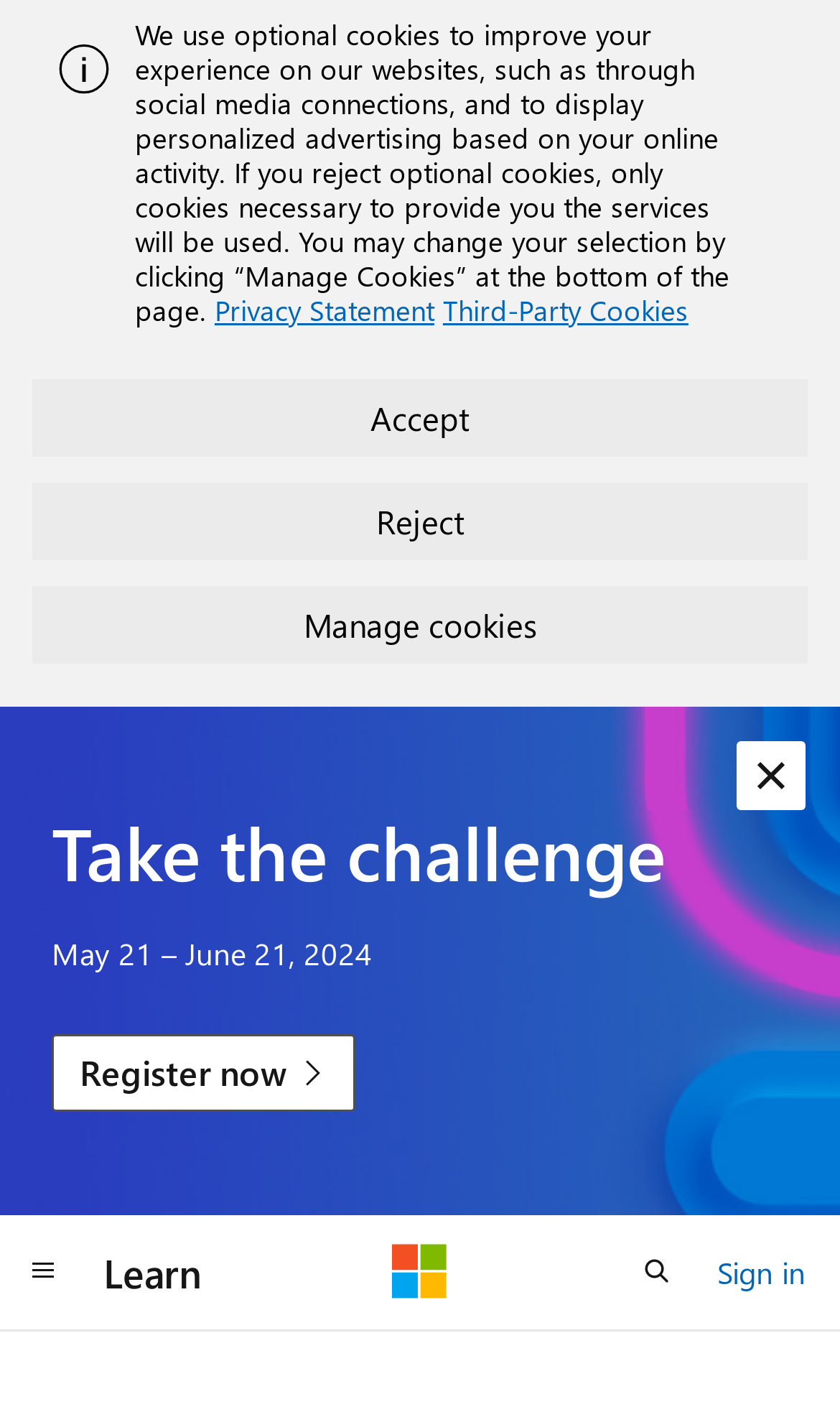Please identify the bounding box coordinates of the element on the webpage that should be clicked to follow this instruction: "Click the 'Sign in' link". The bounding box coordinates should be given as four float numbers between 0 and 1, formatted as [left, top, right, bottom].

[0.854, 0.878, 0.959, 0.917]